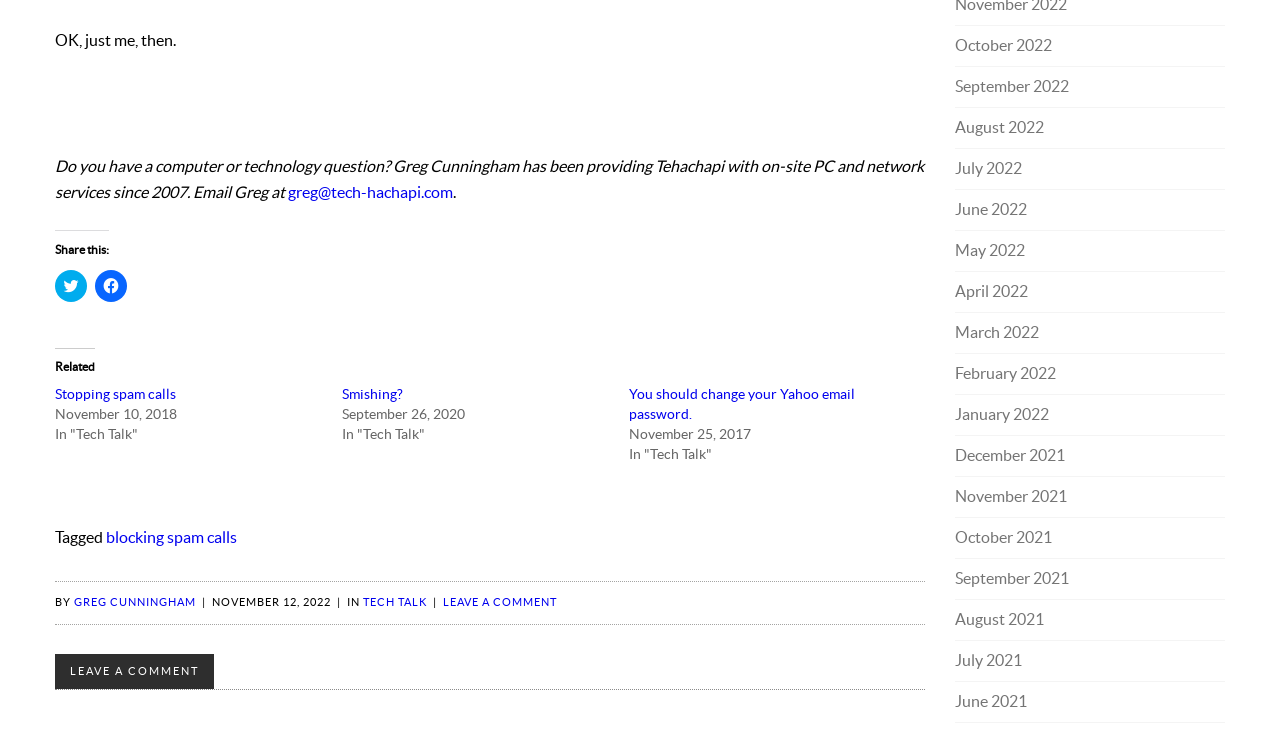Give a one-word or short phrase answer to the question: 
What is the email address of Greg?

greg@tech-hachapi.com